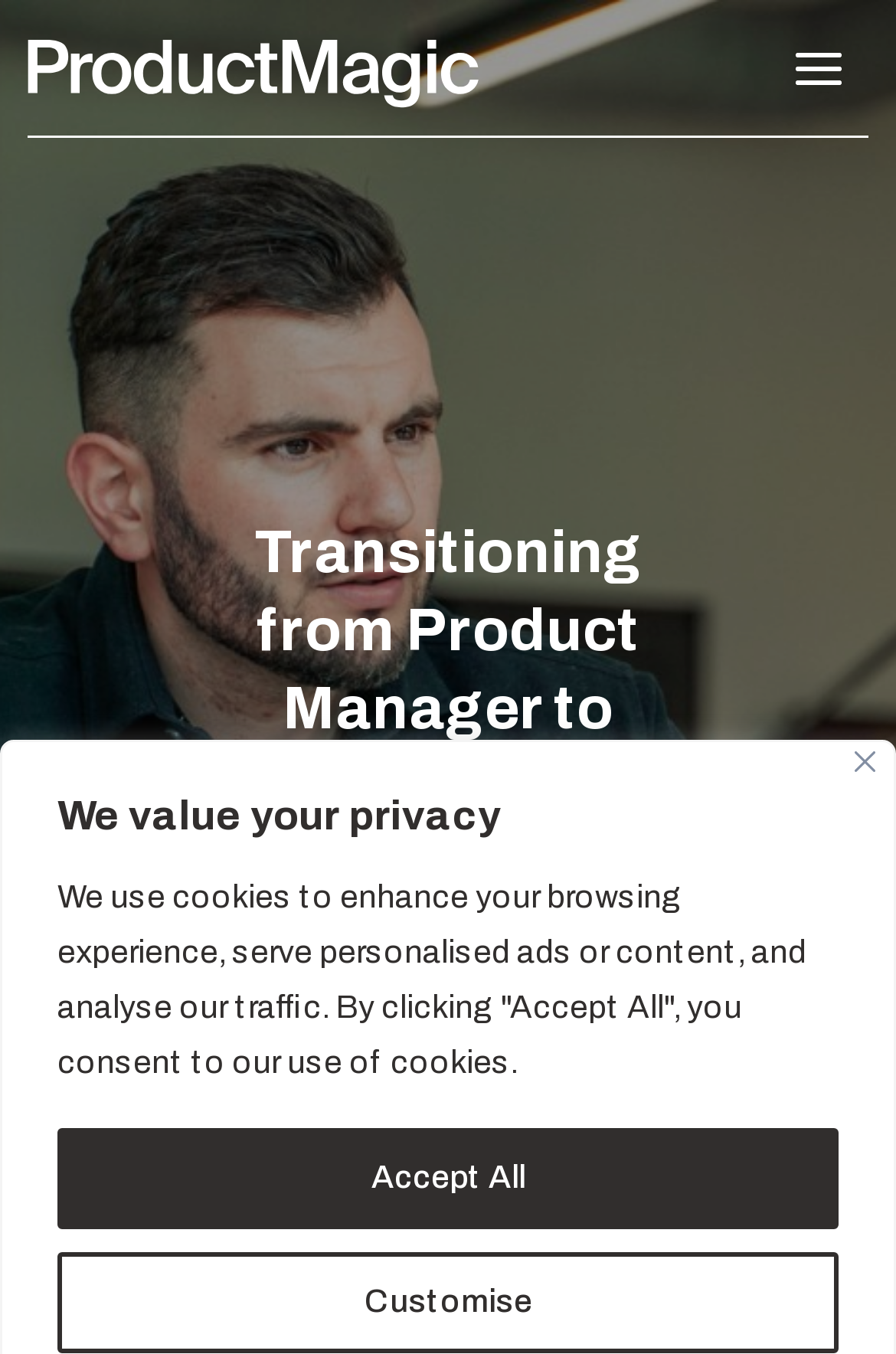Explain the webpage's design and content in an elaborate manner.

The webpage features a prominent heading "We value your privacy" at the top, followed by a paragraph of text that explains the use of cookies on the website. Below this, there are two buttons, "Customise" and "Accept All", which are positioned side by side. 

At the top right corner, there is a "Close" button accompanied by a small image. 

Further down the page, there is a link, although its text is not specified. 

The main content of the webpage appears to be an interview or article, with a heading "Transitioning from Product Manager to Product Leader" and a subheading "We hear from…Antonio Tella, Director of Product at TotallyMoney".